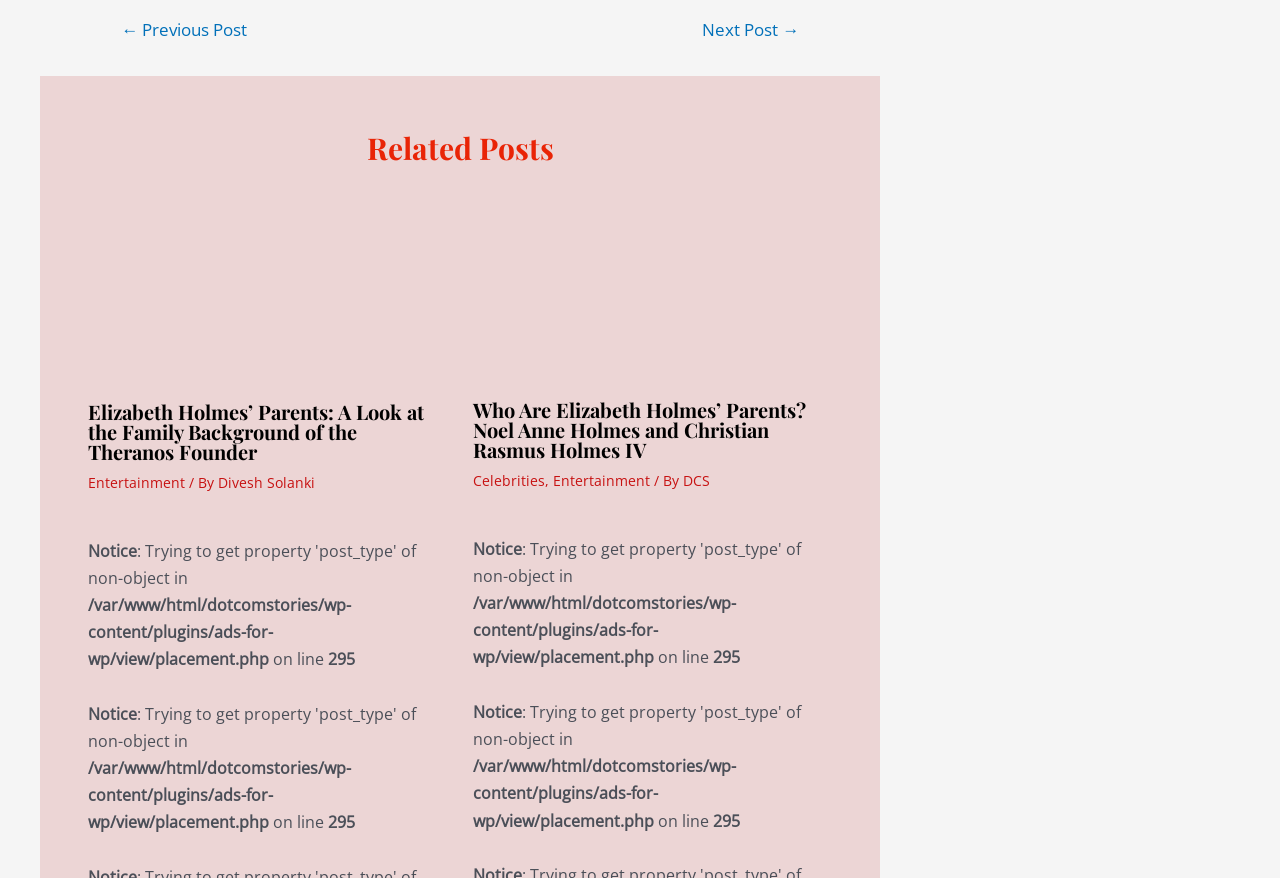Identify and provide the bounding box coordinates of the UI element described: "Next Post →". The coordinates should be formatted as [left, top, right, bottom], with each number being a float between 0 and 1.

[0.528, 0.024, 0.644, 0.044]